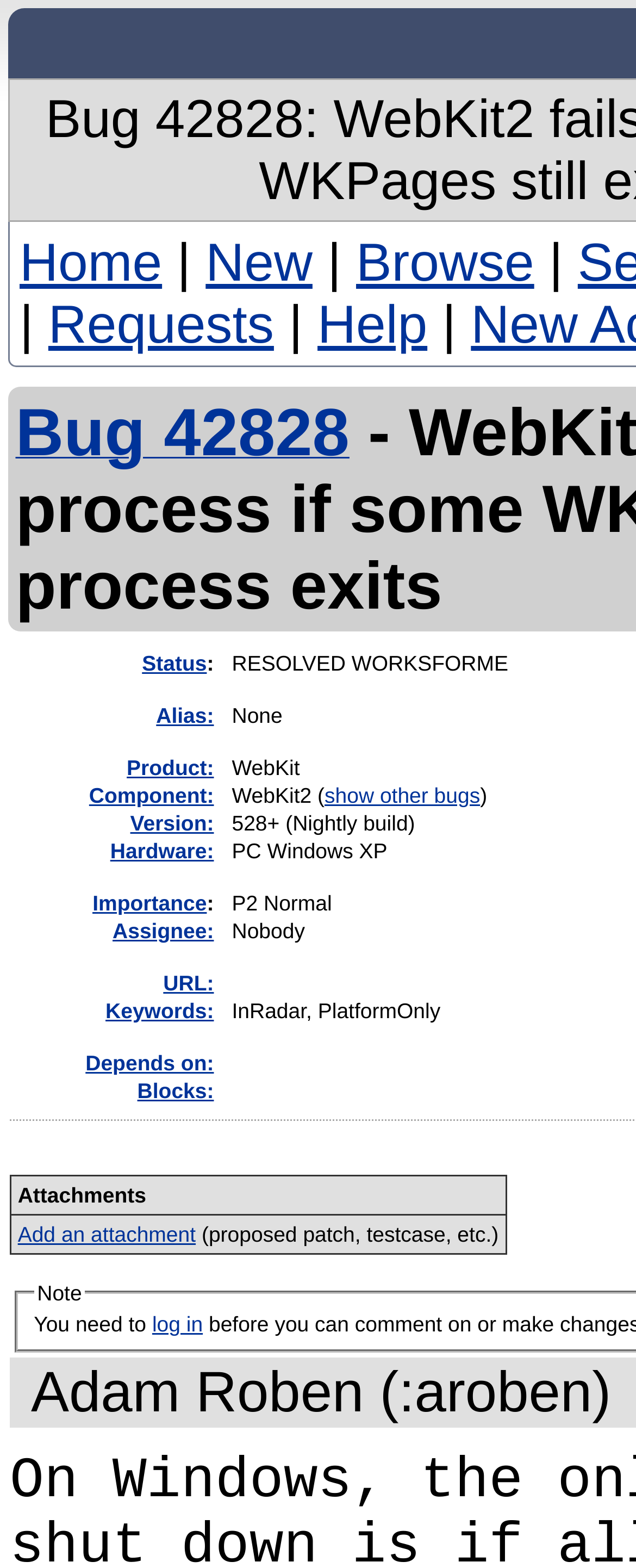What is the current bug ID?
Please give a detailed answer to the question using the information shown in the image.

The current bug ID can be found in the link 'Bug 42828' located at the top of the webpage, which indicates that the webpage is currently displaying information about bug 42828.